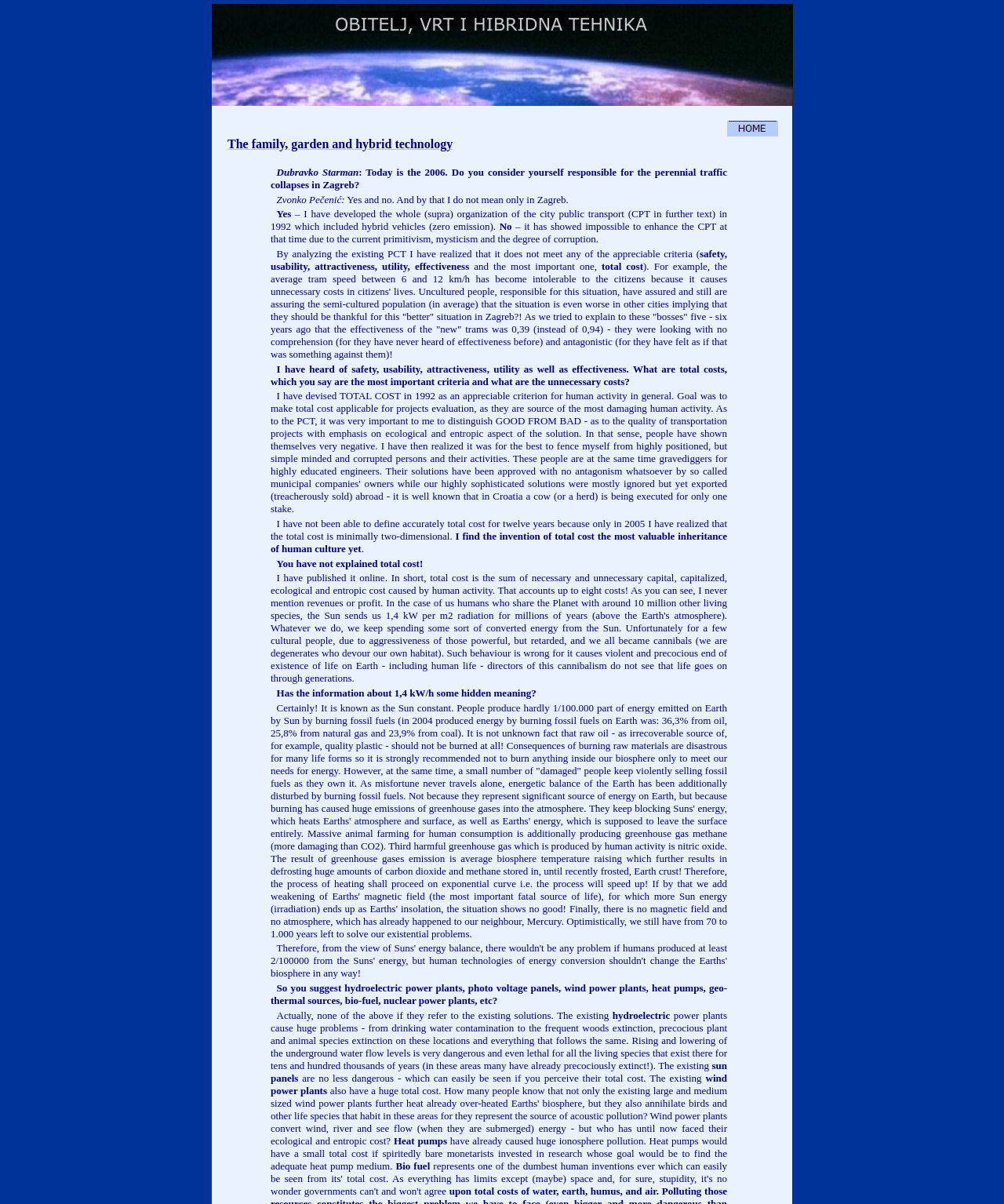Respond to the question below with a single word or phrase: Is the webpage organized in a tabular structure?

Yes